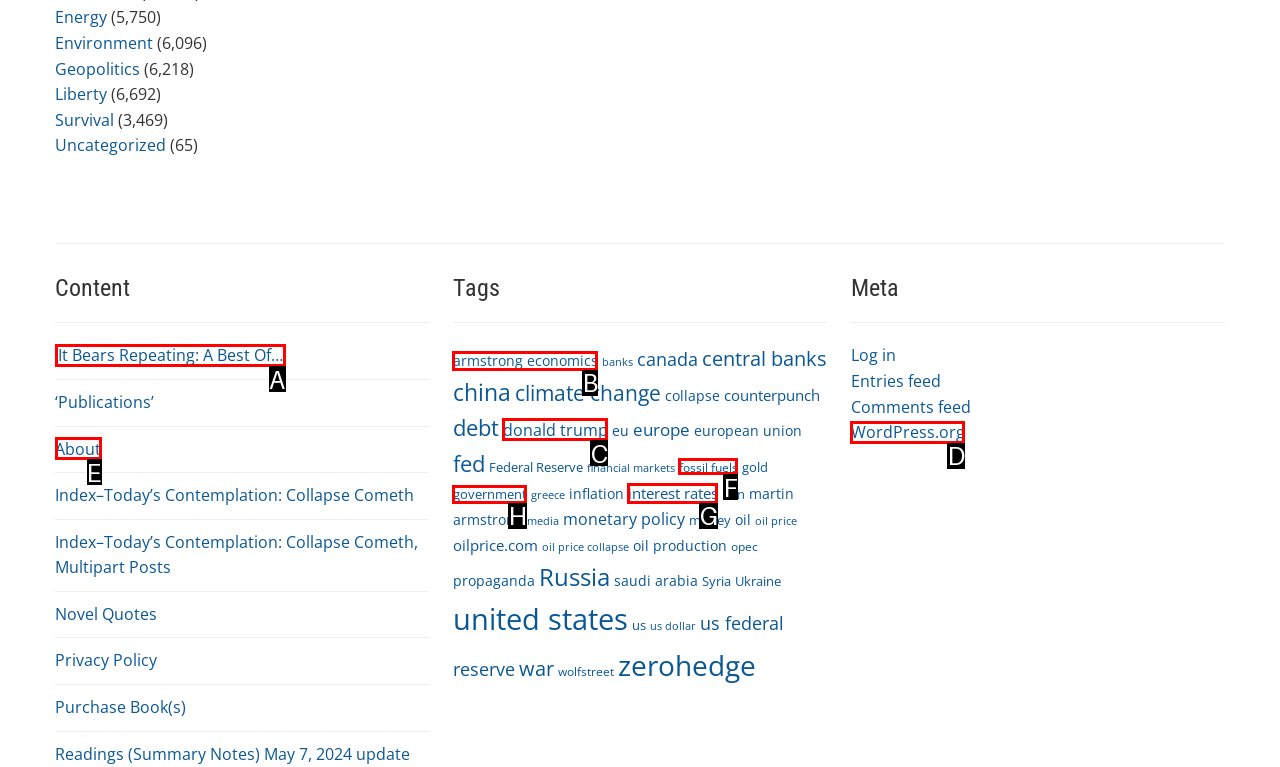What is the letter of the UI element you should click to Read 'It Bears Repeating: A Best Of…' article? Provide the letter directly.

A